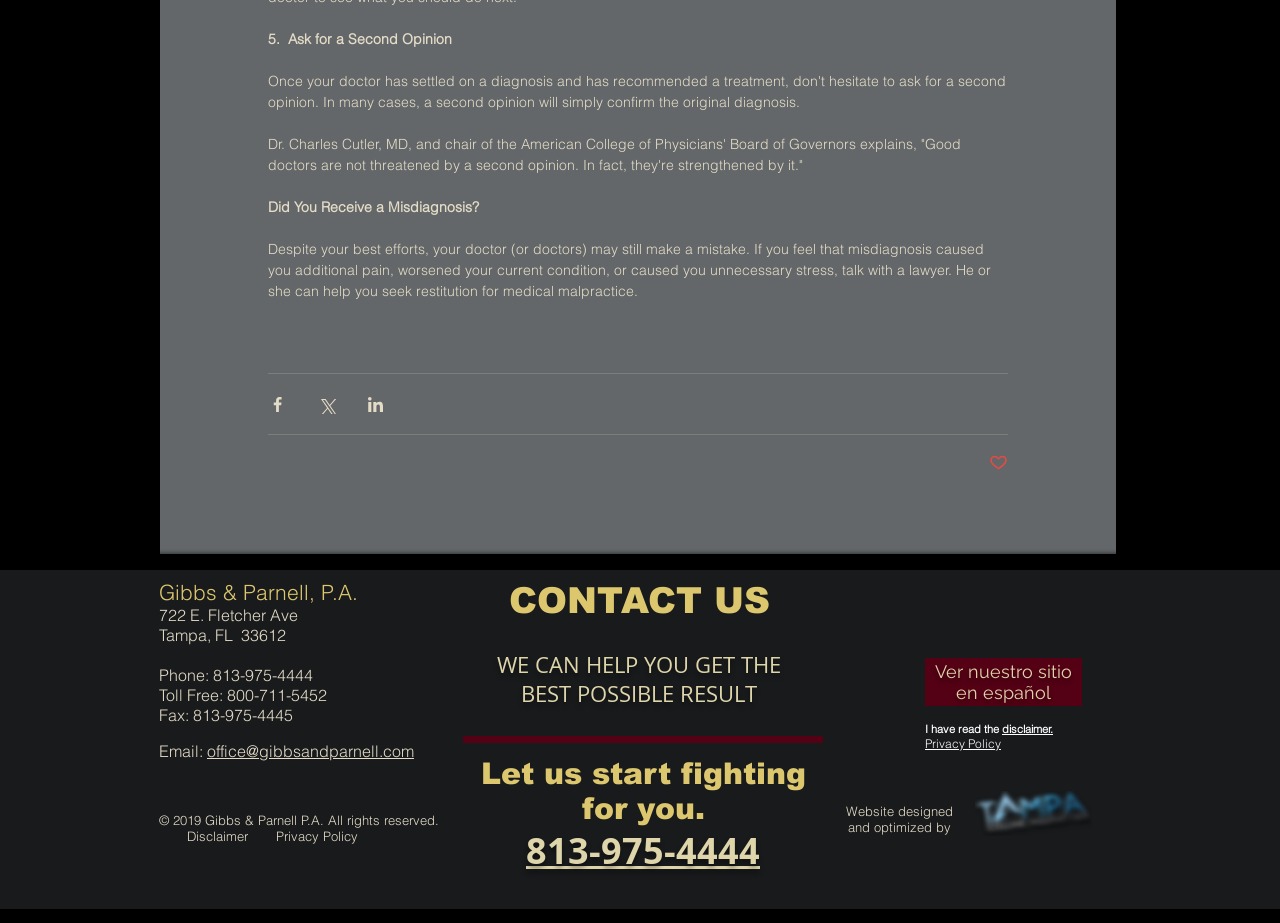Provide a short answer to the following question with just one word or phrase: What is the address of the law firm?

722 E. Fletcher Ave, Tampa, FL 33612